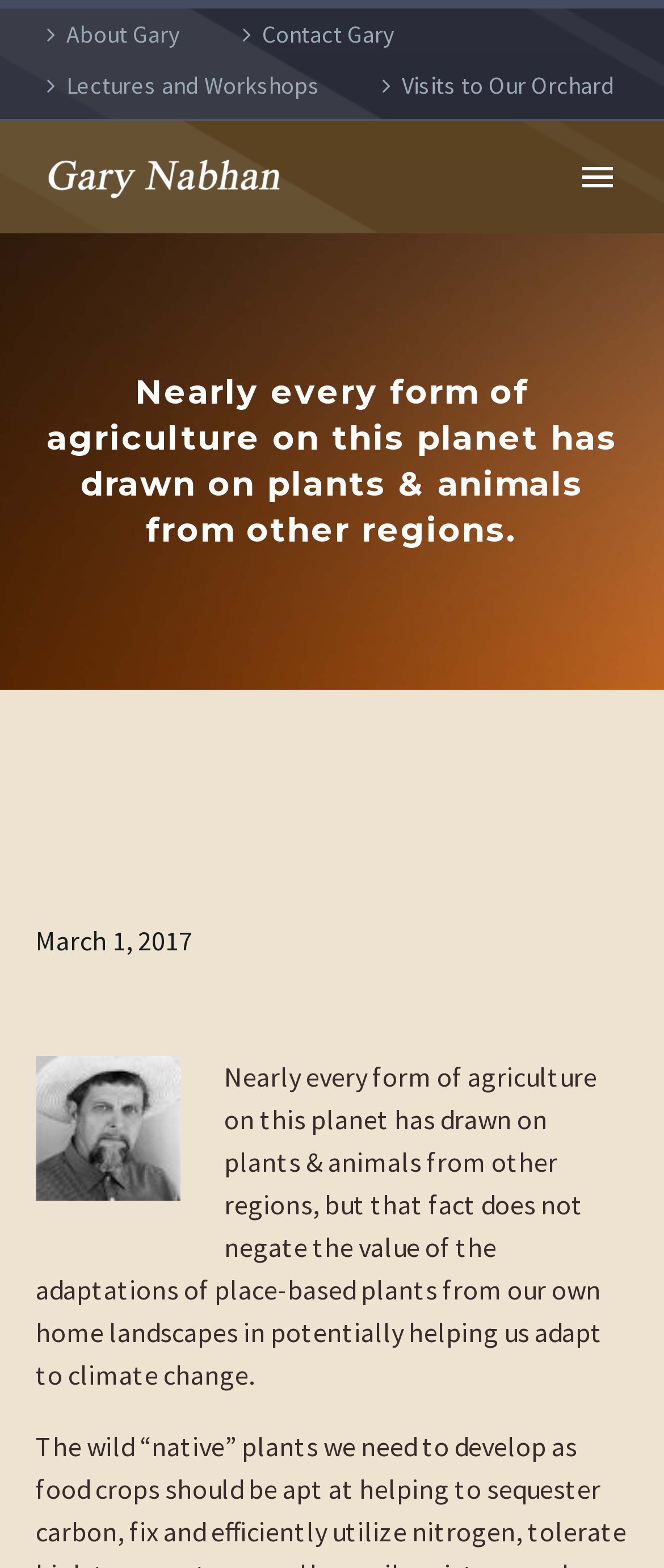Identify the bounding box for the UI element that is described as follows: "name="s" placeholder="Search..."".

[0.133, 0.528, 0.867, 0.571]